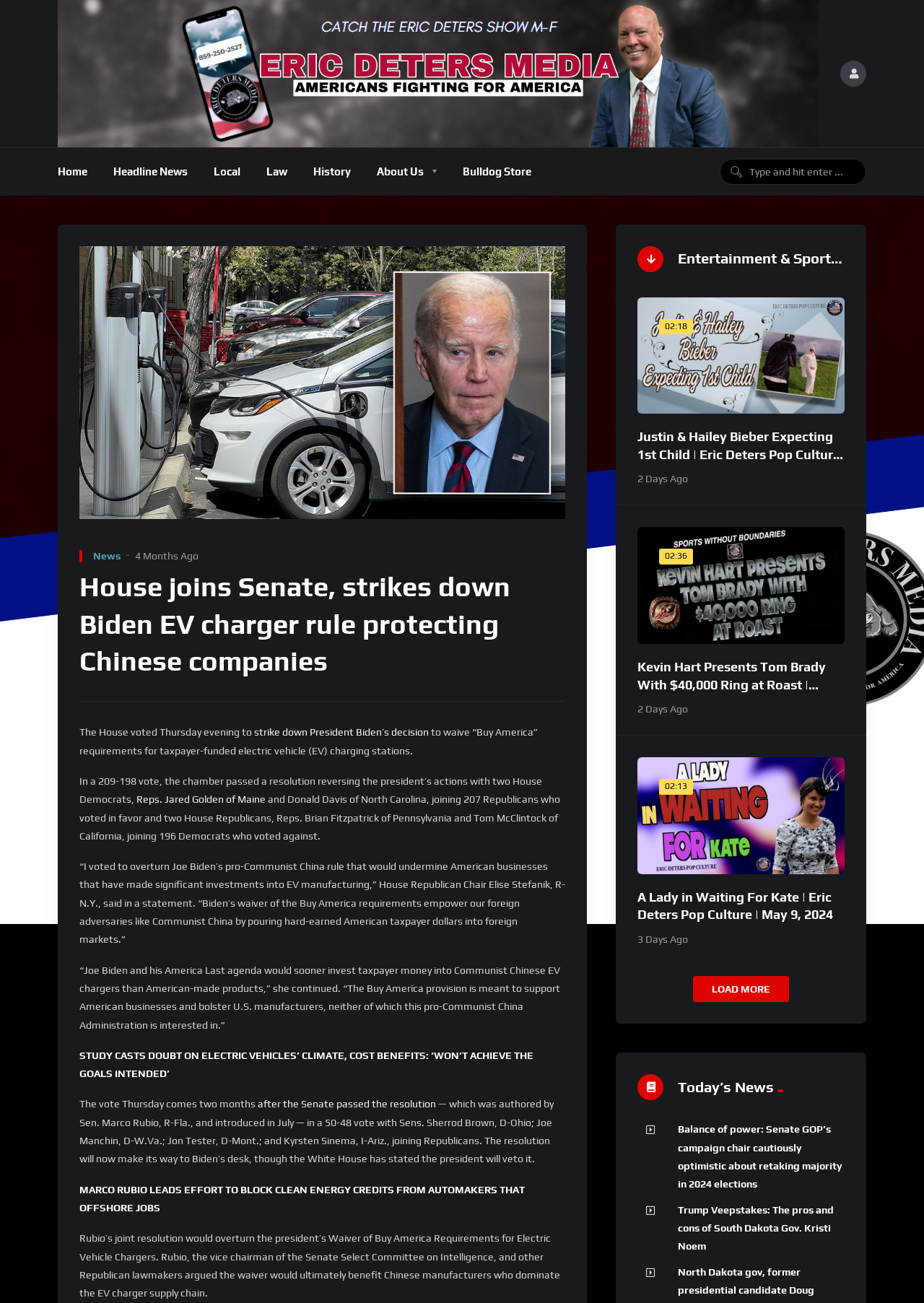Identify the bounding box coordinates of the element to click to follow this instruction: 'Click on the 'Home' link'. Ensure the coordinates are four float values between 0 and 1, provided as [left, top, right, bottom].

[0.062, 0.113, 0.095, 0.15]